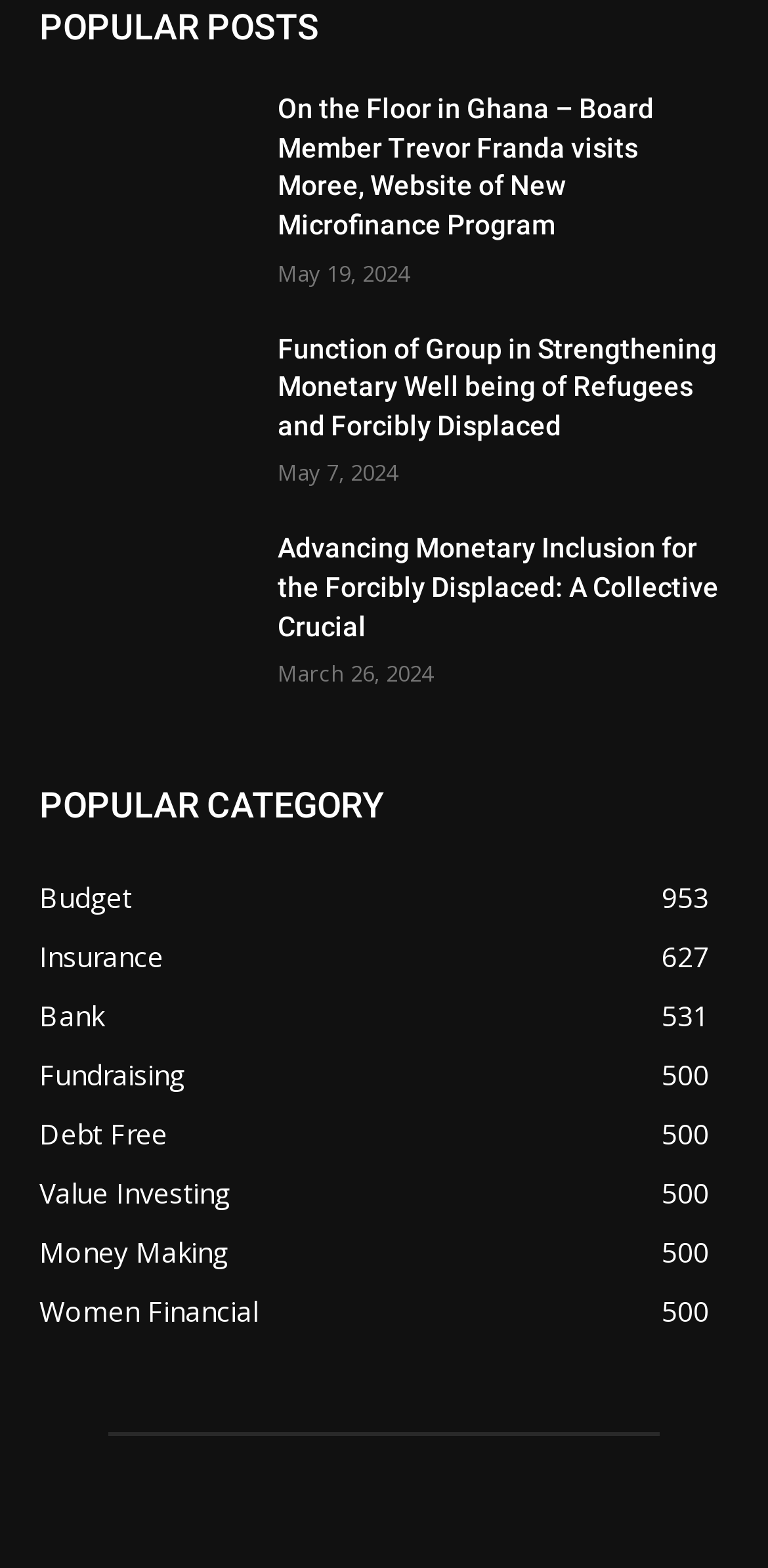Locate the bounding box coordinates of the element that needs to be clicked to carry out the instruction: "View article about Function of Group in Strengthening Monetary Well being of Refugees and Forcibly Displaced". The coordinates should be given as four float numbers ranging from 0 to 1, i.e., [left, top, right, bottom].

[0.362, 0.211, 0.949, 0.284]